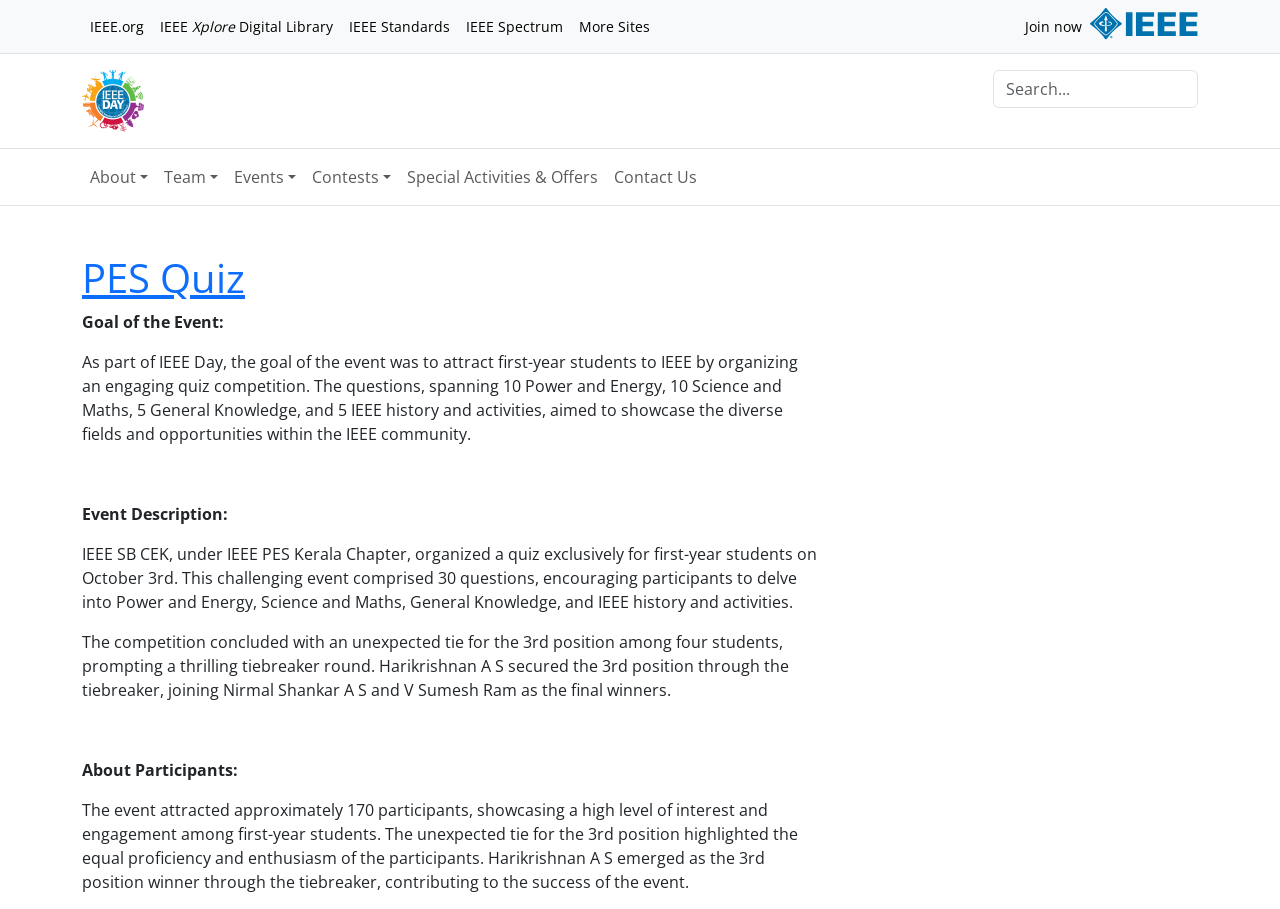Identify the bounding box coordinates of the section to be clicked to complete the task described by the following instruction: "Explore the About section". The coordinates should be four float numbers between 0 and 1, formatted as [left, top, right, bottom].

[0.064, 0.173, 0.122, 0.217]